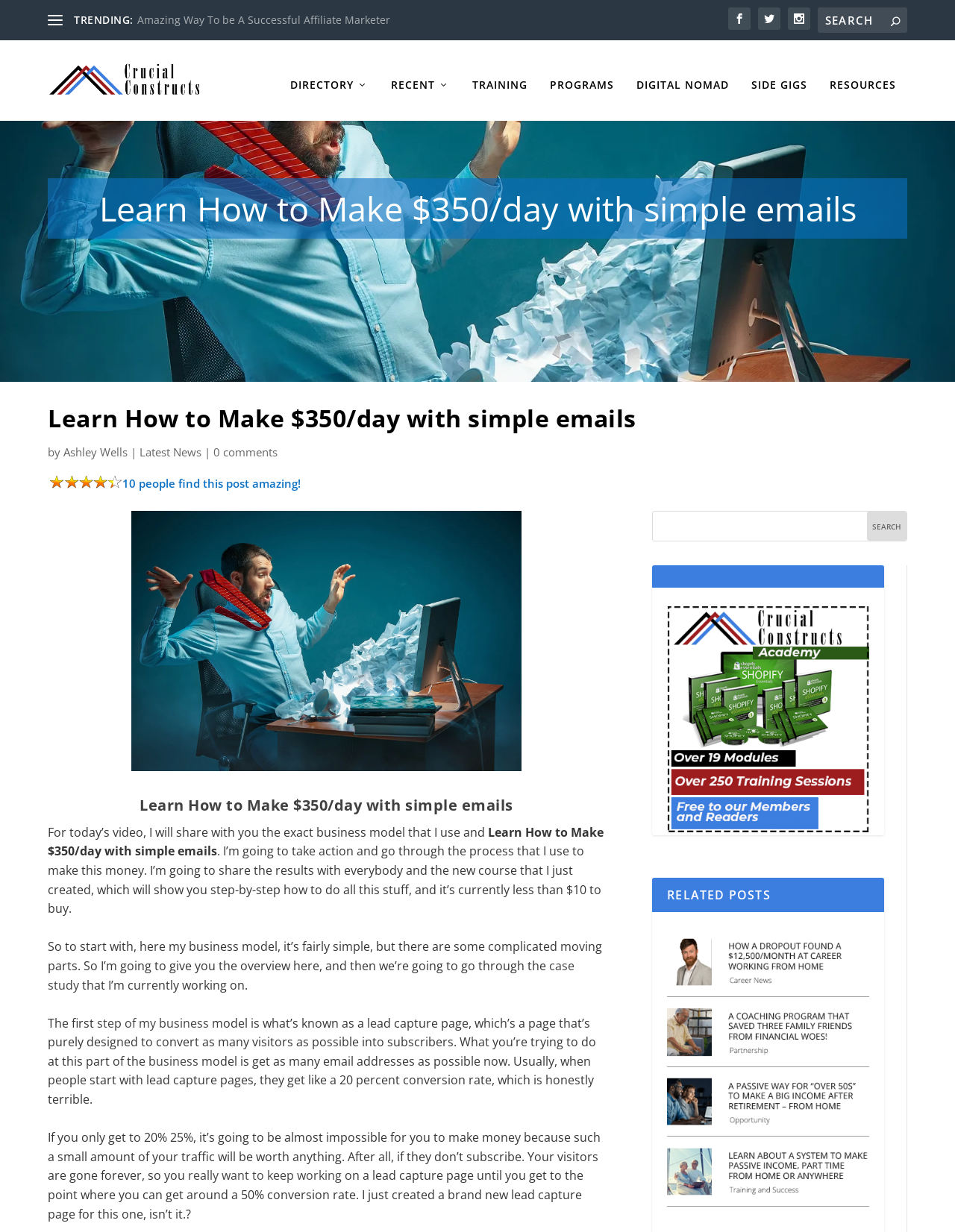What is the purpose of the lead capture page?
Based on the visual information, provide a detailed and comprehensive answer.

The purpose of the lead capture page is mentioned in the static text 'What you’re trying to do at this part of the business model is get as many email addresses as possible now.' This implies that the lead capture page is designed to convert visitors into subscribers.